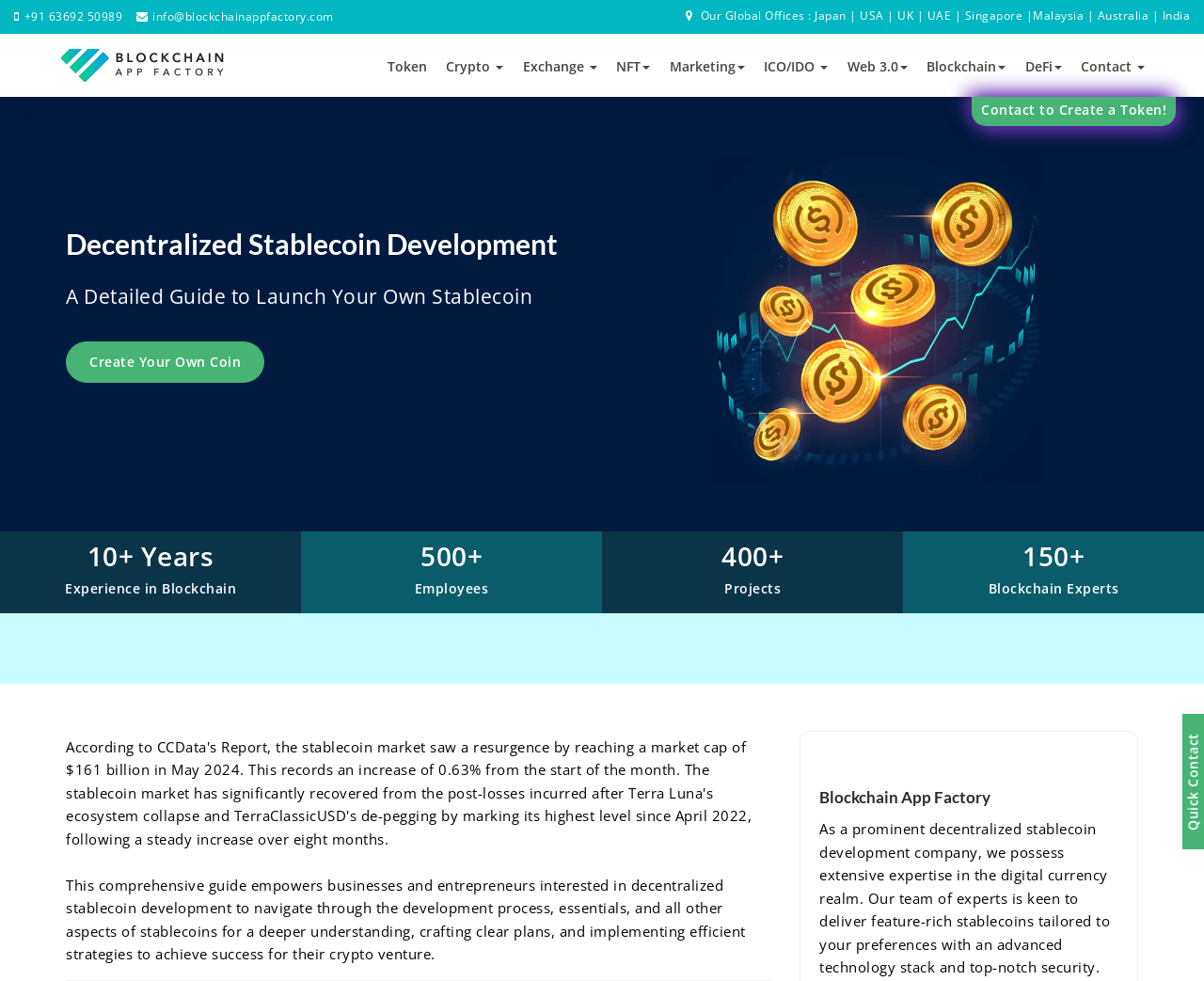Pinpoint the bounding box coordinates of the area that should be clicked to complete the following instruction: "Learn about Blockchain Development Company". The coordinates must be given as four float numbers between 0 and 1, i.e., [left, top, right, bottom].

[0.043, 0.034, 0.197, 0.098]